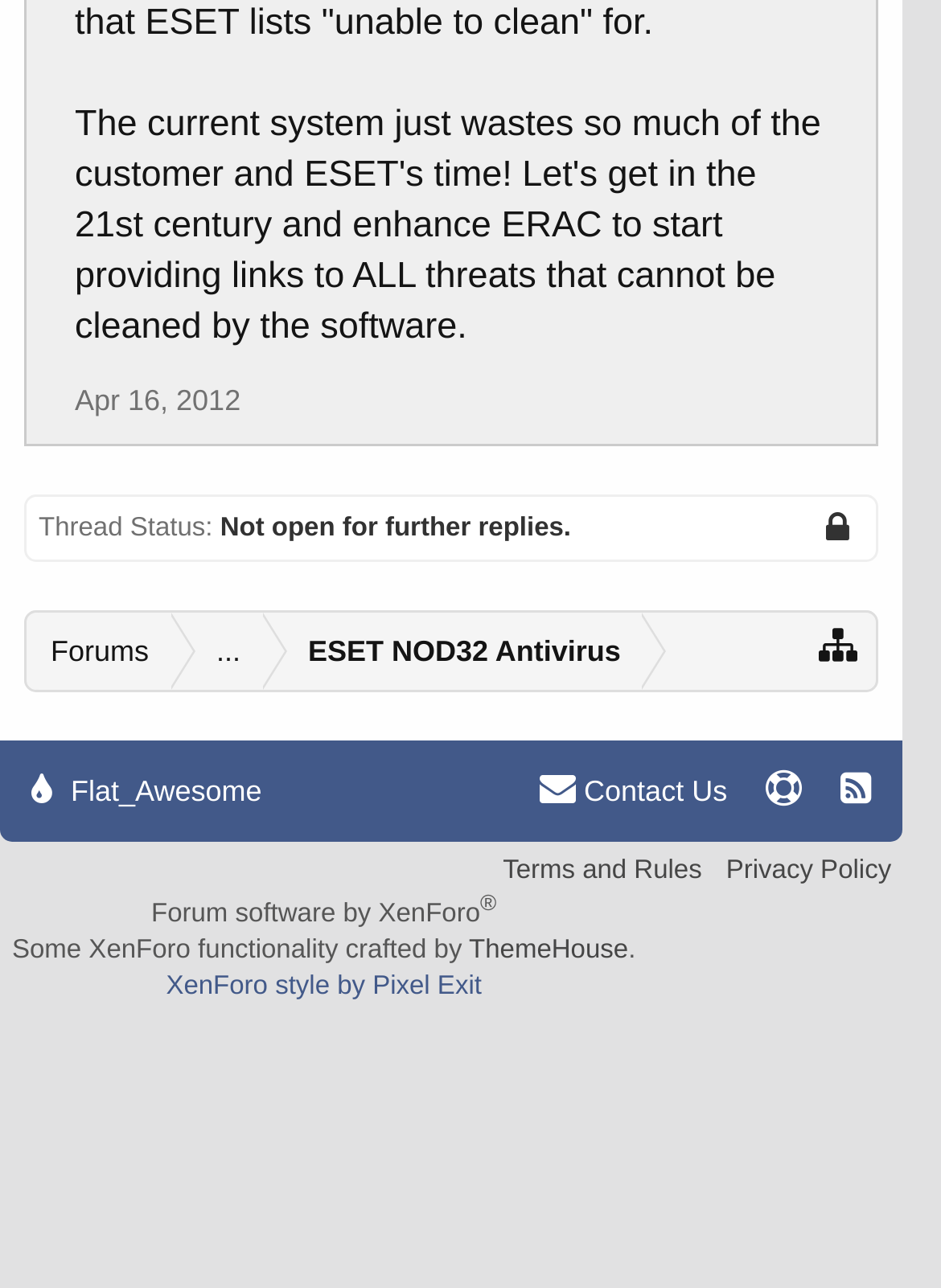Determine the bounding box coordinates of the clickable region to carry out the instruction: "View thread details".

[0.041, 0.399, 0.226, 0.422]